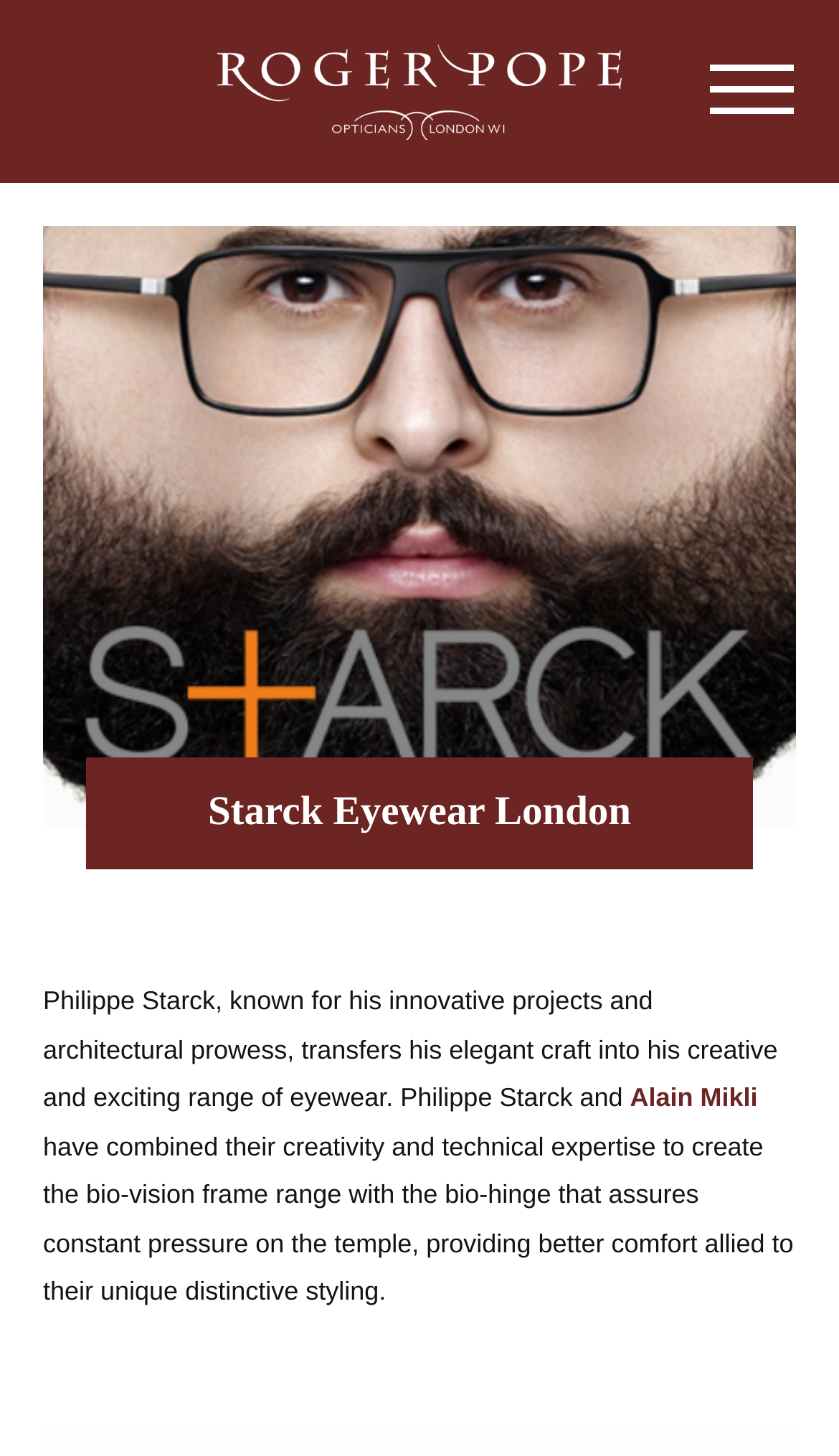Please answer the following question using a single word or phrase: What is the brand of eyewear featured on the page?

Starck Eyewear